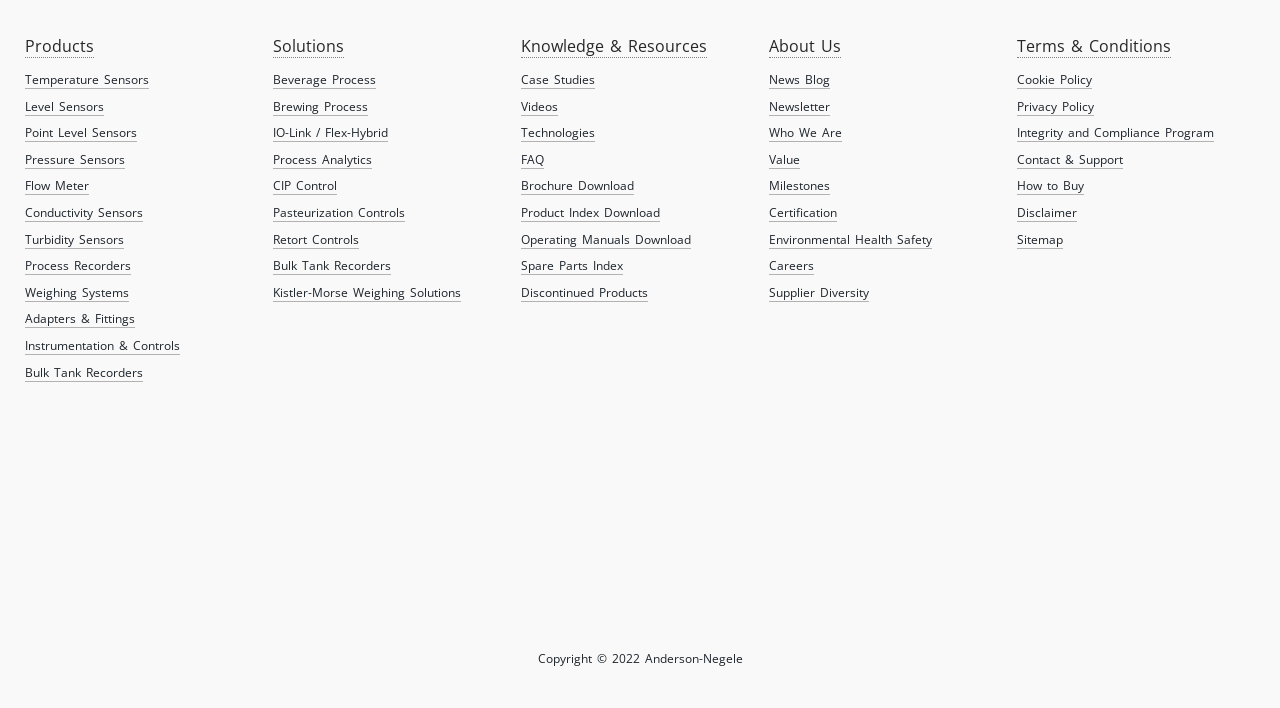Could you indicate the bounding box coordinates of the region to click in order to complete this instruction: "Download from Google Play Store".

None